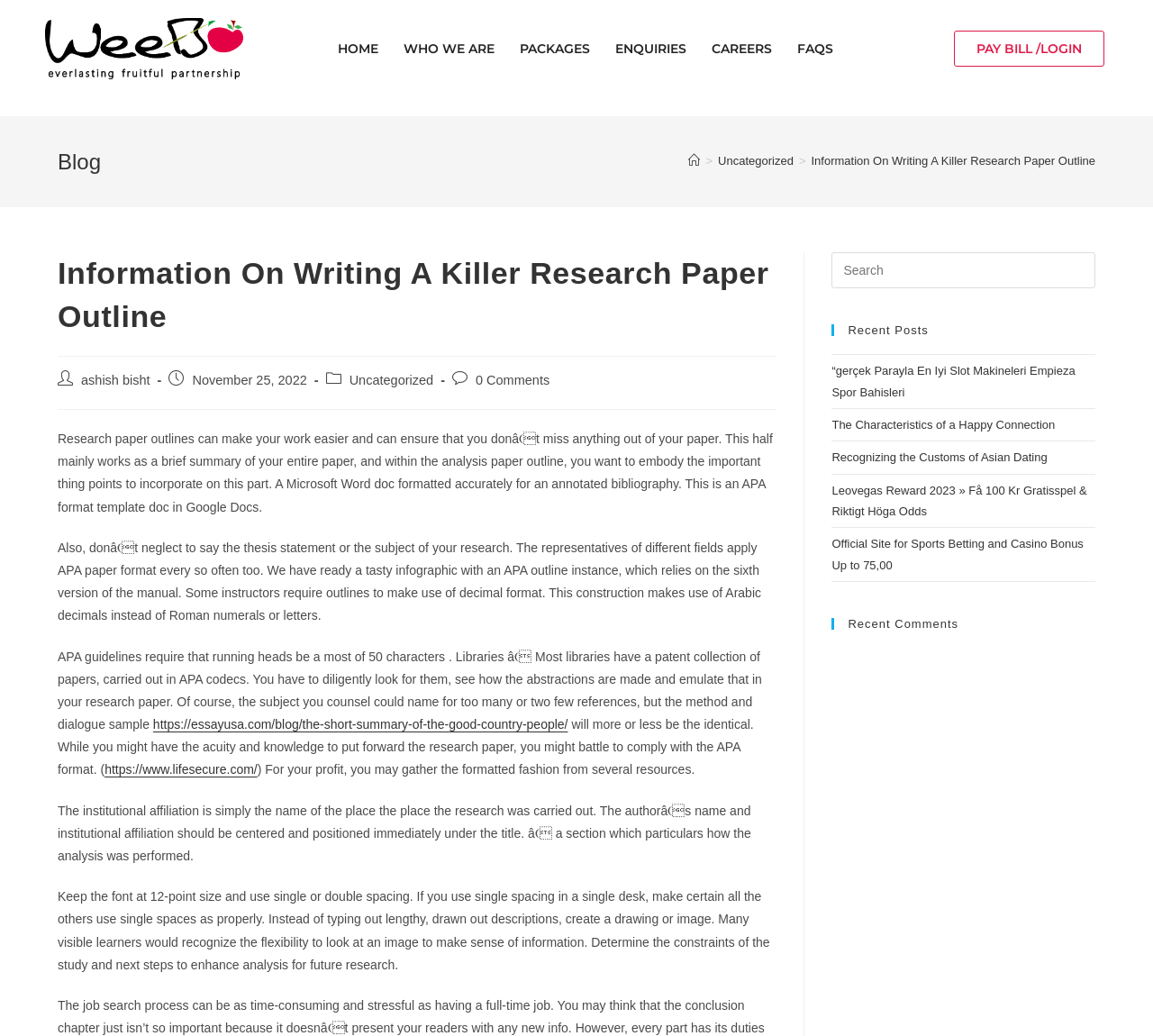Determine the bounding box coordinates of the element that should be clicked to execute the following command: "View the gallery".

None